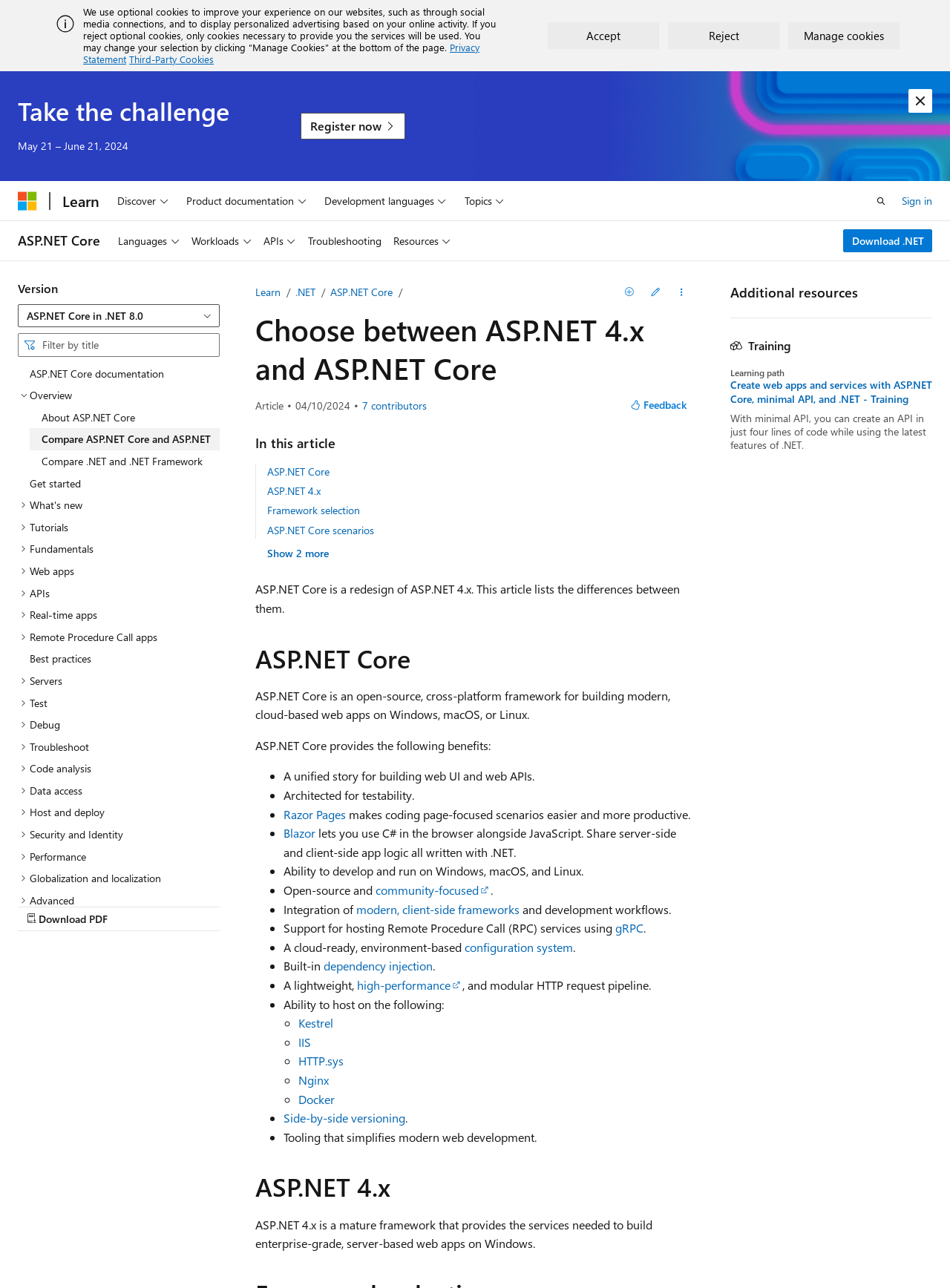Give a short answer to this question using one word or a phrase:
What is the purpose of the 'Download PDF' button?

To download the article as a PDF